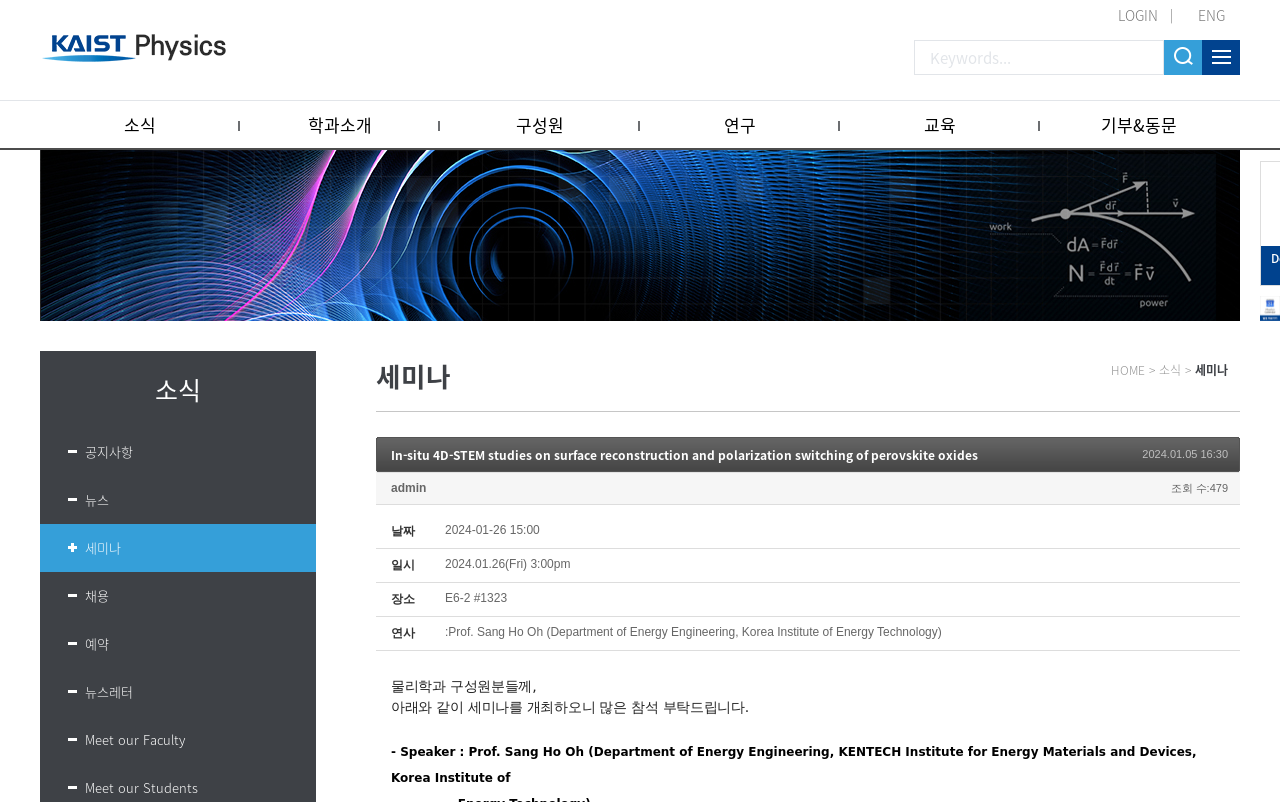Please identify the bounding box coordinates of the clickable area that will allow you to execute the instruction: "view seminar information".

[0.294, 0.438, 0.352, 0.5]